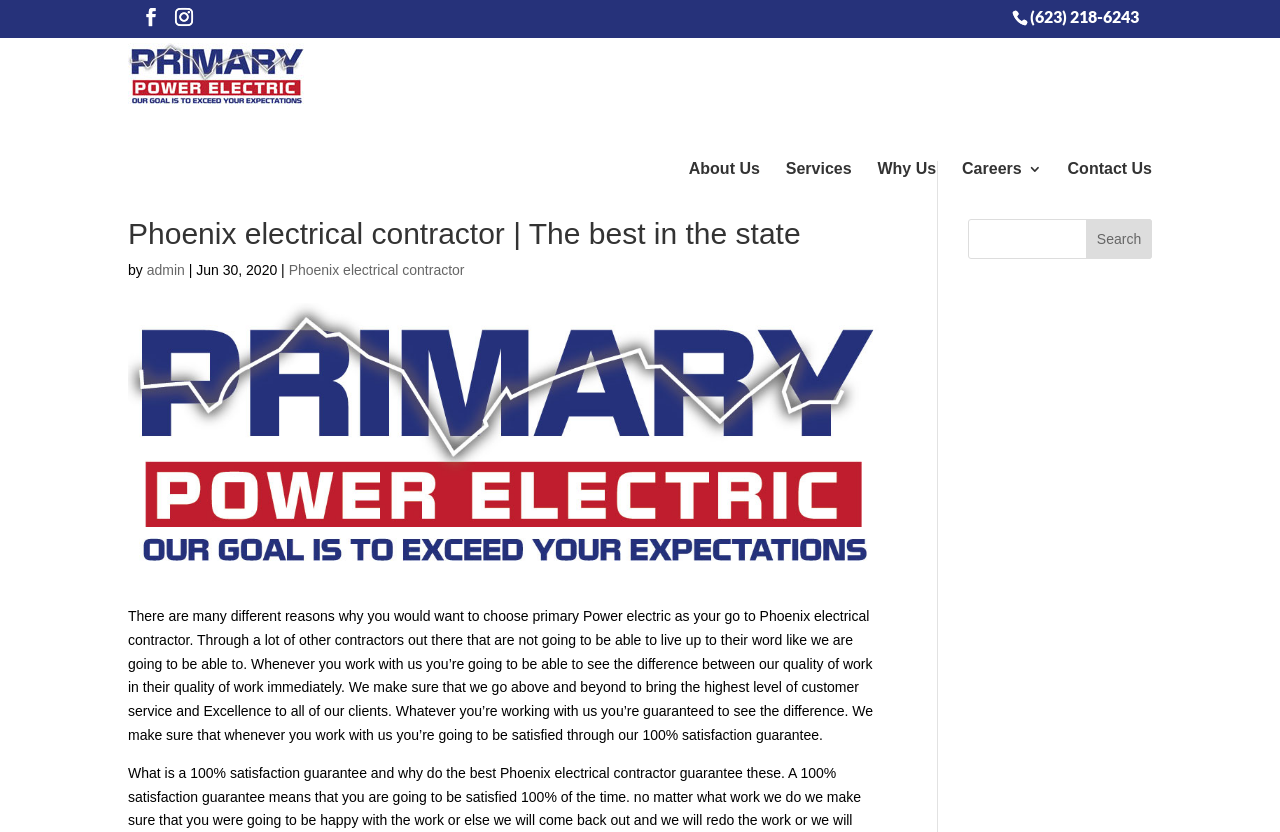Extract the top-level heading from the webpage and provide its text.

Phoenix electrical contractor | The best in the state